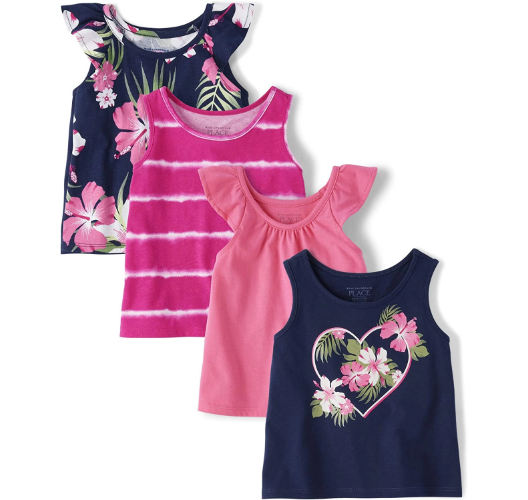Give a thorough explanation of the image.

The image showcases a collection of four vibrant girls' sleeveless tank tops, designed for a playful and fashionable appeal. The tops feature a variety of styles and colors, including a dark navy tank adorned with a floral heart graphic, a light pink top with a soft design, a bold pink striped tank, and a navy blue option highlighted by lush tropical flowers. Perfect for warm weather, these tops exemplify fun and comfort, making them an ideal choice for kids' casual wear. As part of a wholesale offering, they reflect a commitment to quality and style, catering to young fashion enthusiasts.